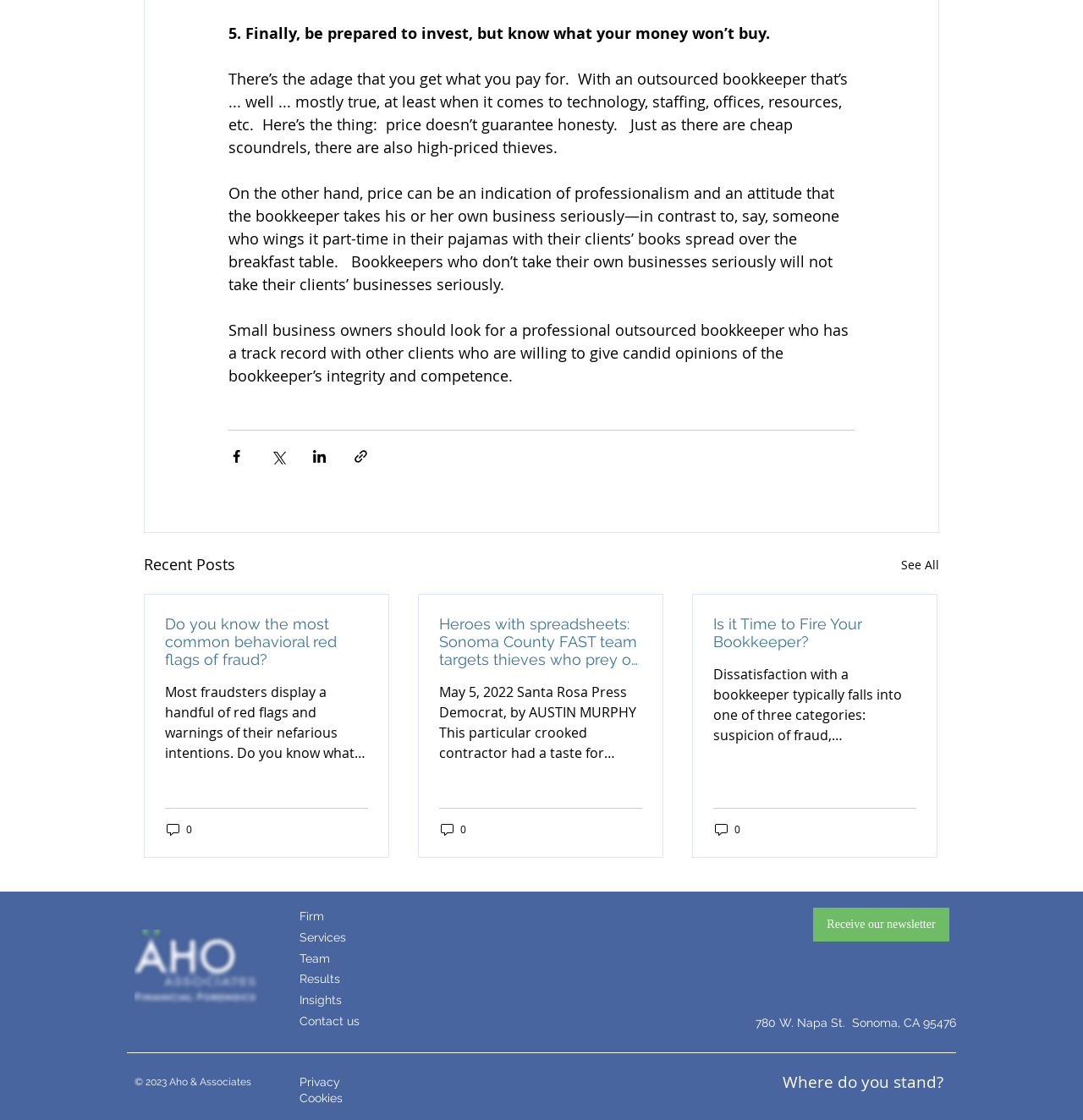Respond concisely with one word or phrase to the following query:
How many social media platforms are listed in the Social Bar?

2